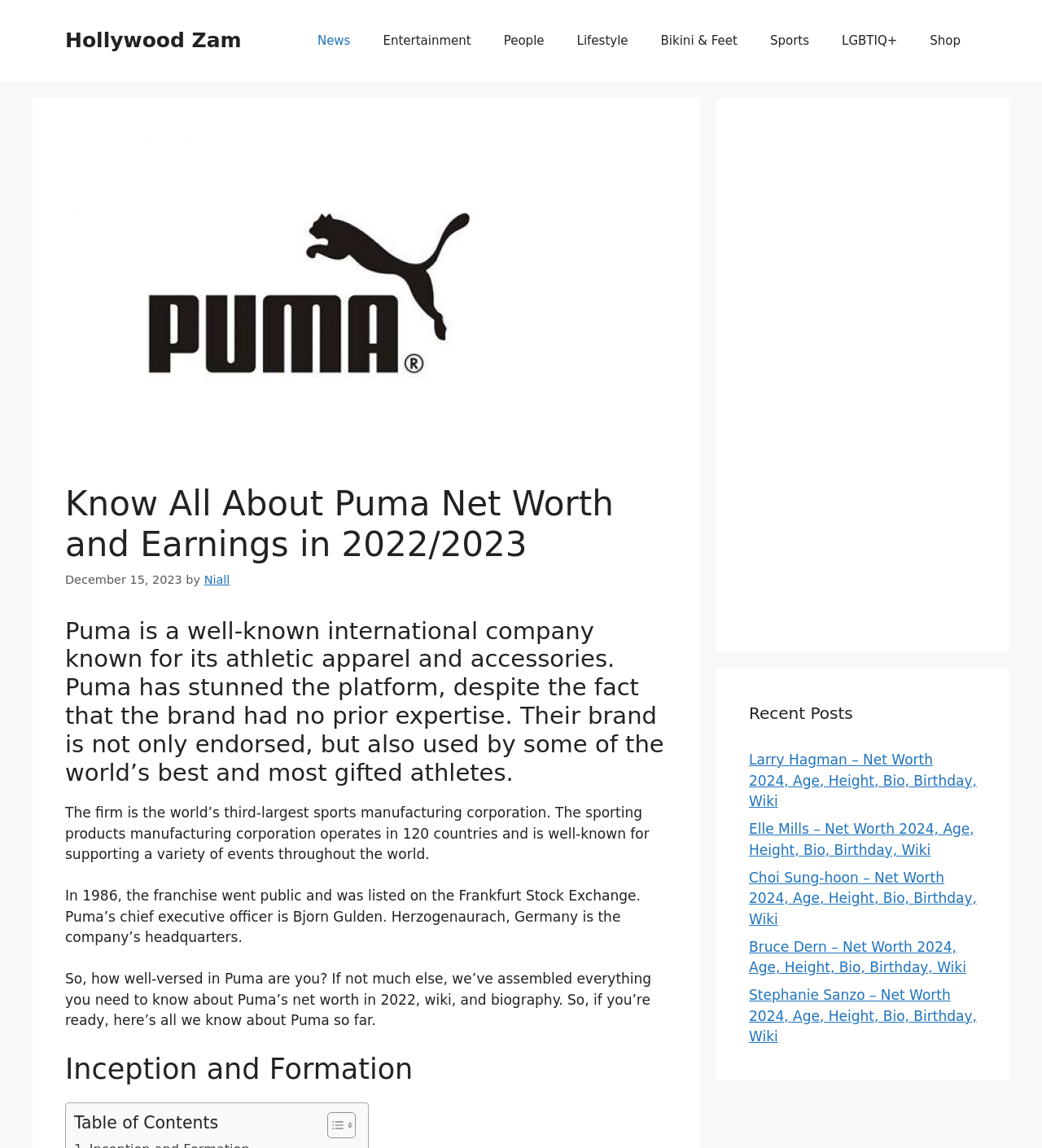Identify the bounding box of the UI element that matches this description: "Bikini & Feet".

[0.618, 0.014, 0.723, 0.057]